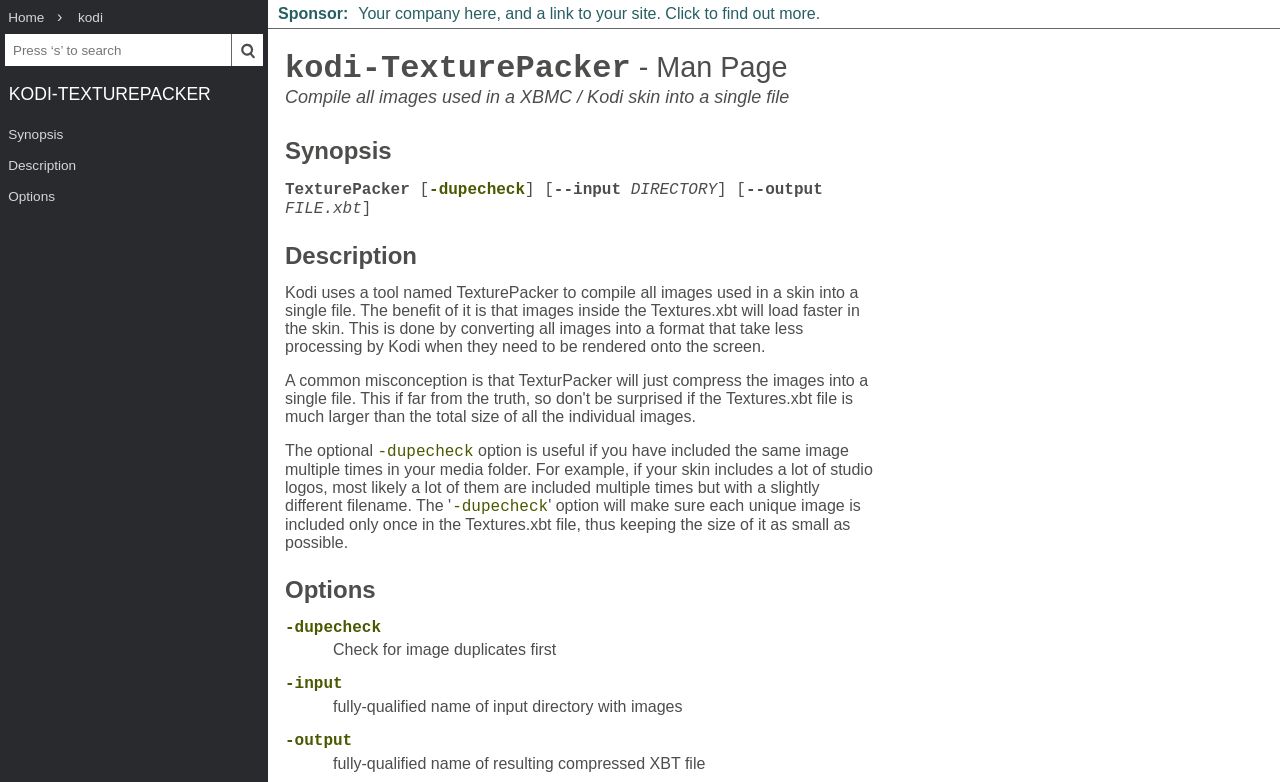Determine the bounding box coordinates of the section to be clicked to follow the instruction: "Check options for TexturePacker". The coordinates should be given as four float numbers between 0 and 1, formatted as [left, top, right, bottom].

[0.0, 0.232, 0.209, 0.272]